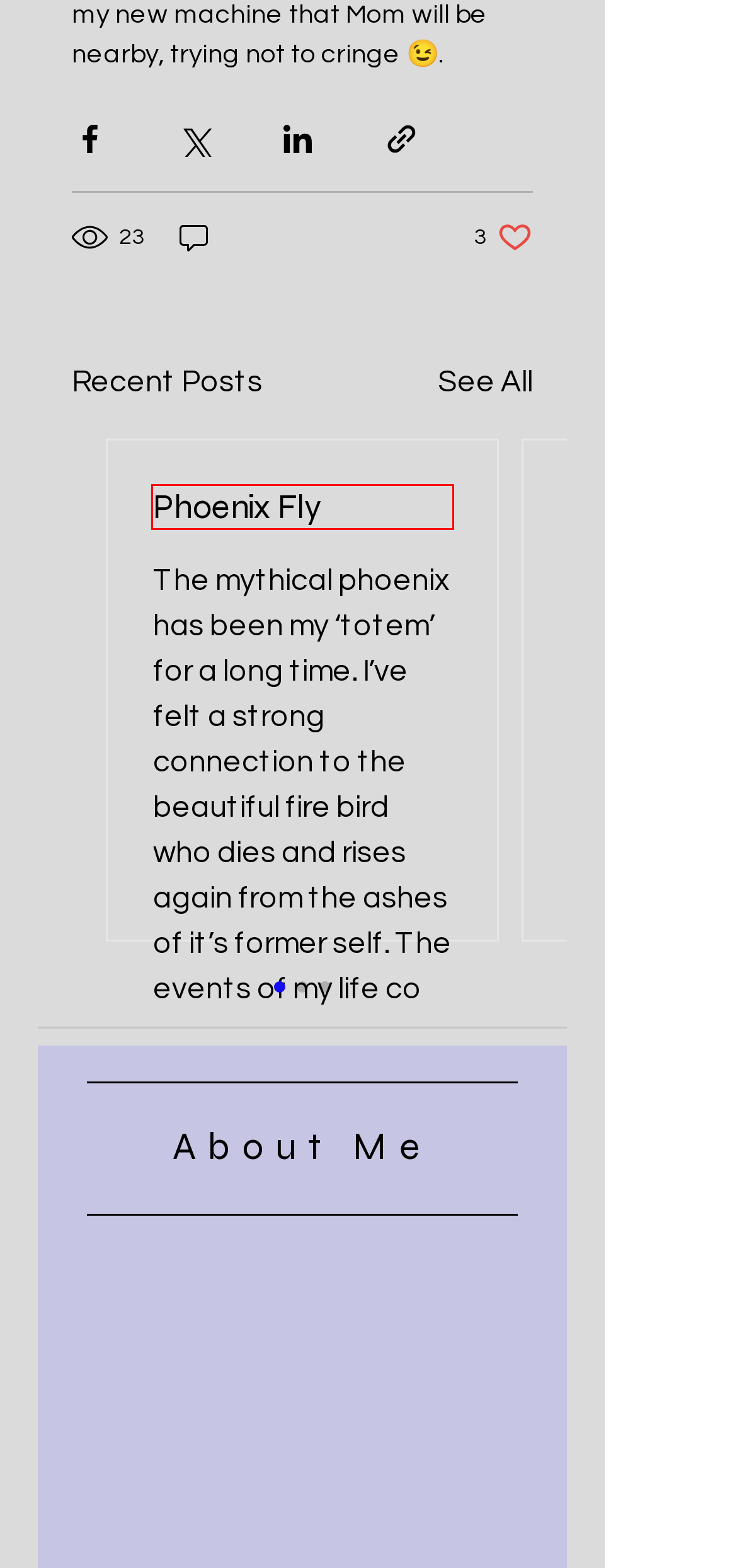Analyze the webpage screenshot with a red bounding box highlighting a UI element. Select the description that best matches the new webpage after clicking the highlighted element. Here are the options:
A. February - 2022
B. Website Builder - Create a Free Website Today | Wix.com
C. Resolution
D. Phoenix Fly
E. July - 2022
F. May - 2022
G. About | Blazing Trails
H. June - 2022

D